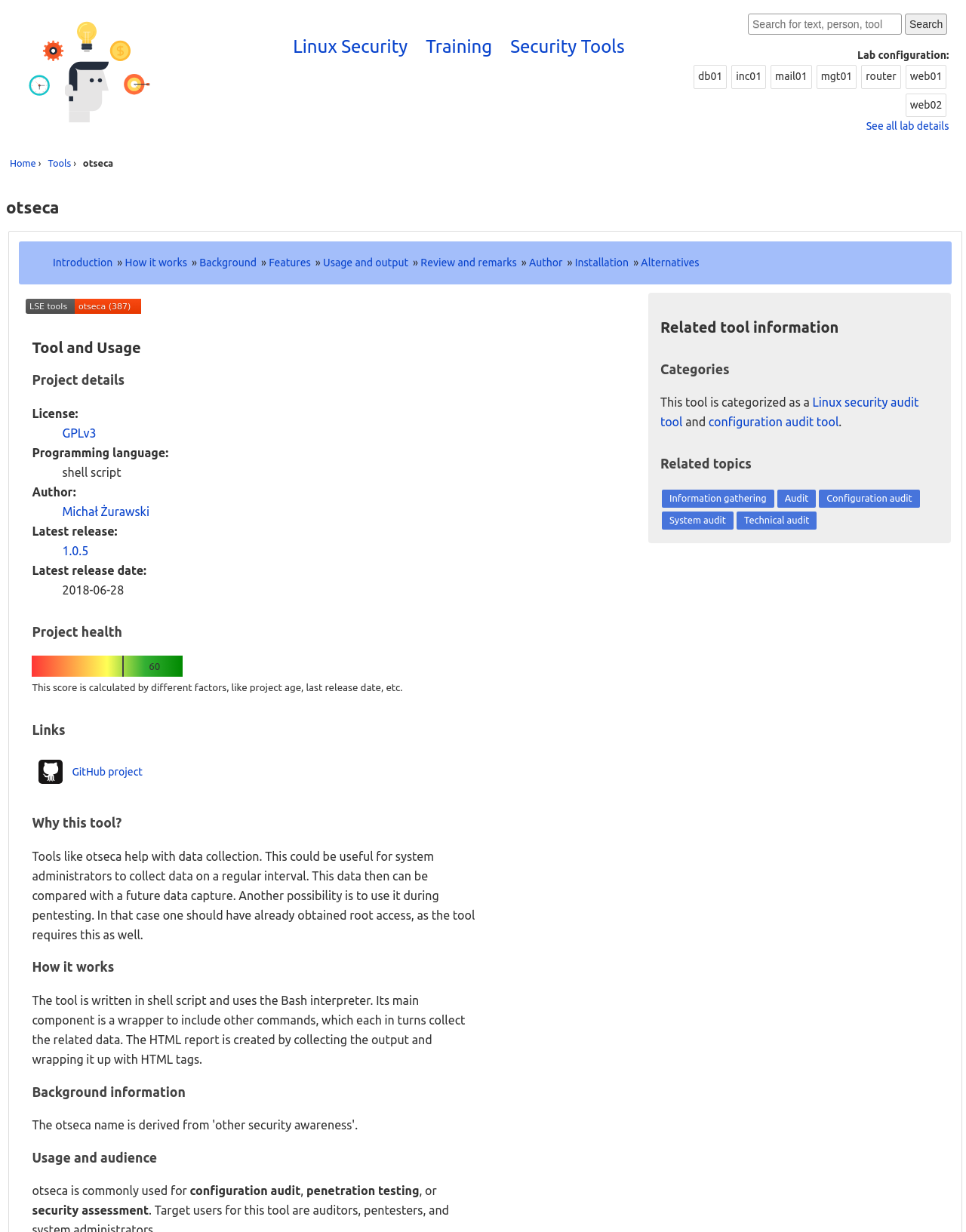Please identify the bounding box coordinates of the element I need to click to follow this instruction: "Explore Cartoon Network characters".

None